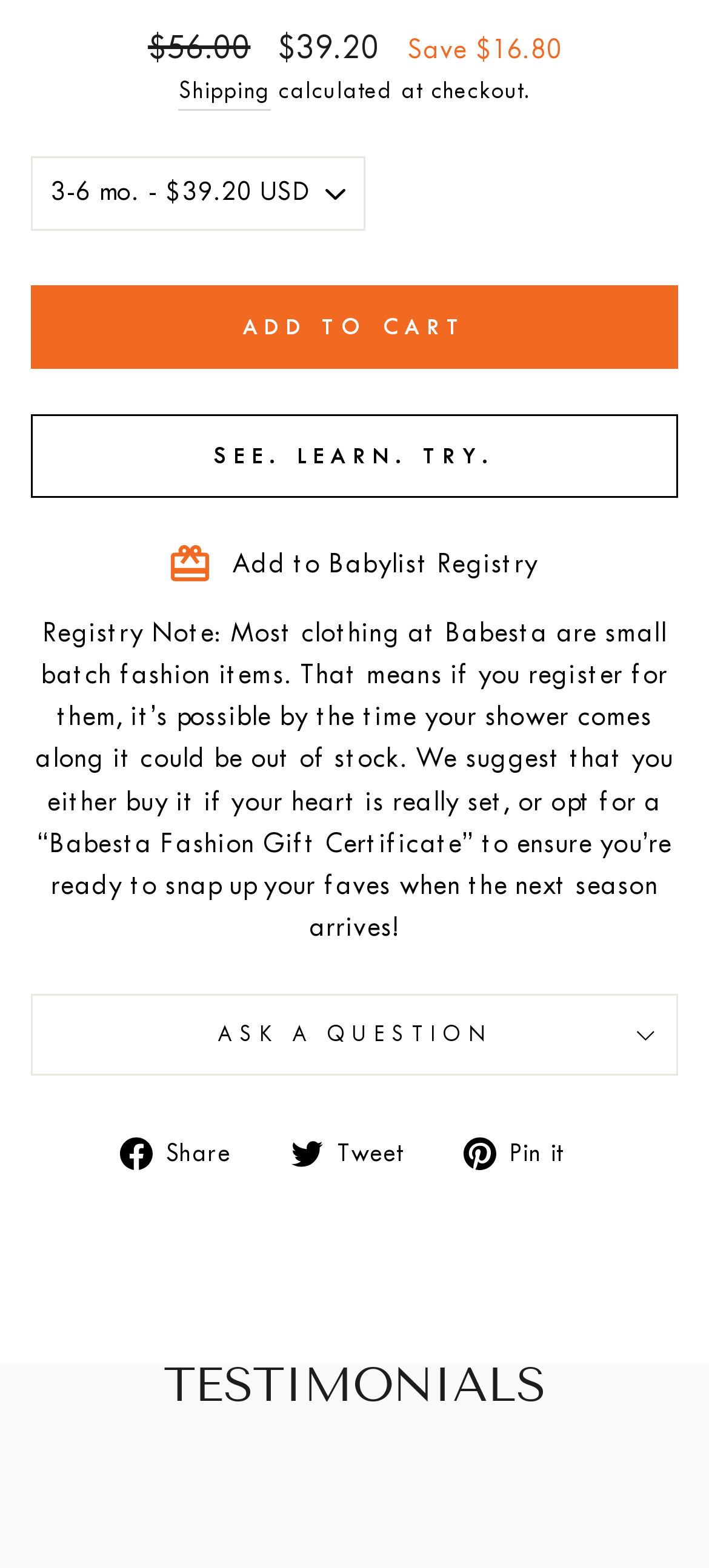Provide a single word or phrase answer to the question: 
What is the sale price of the product?

$39.20